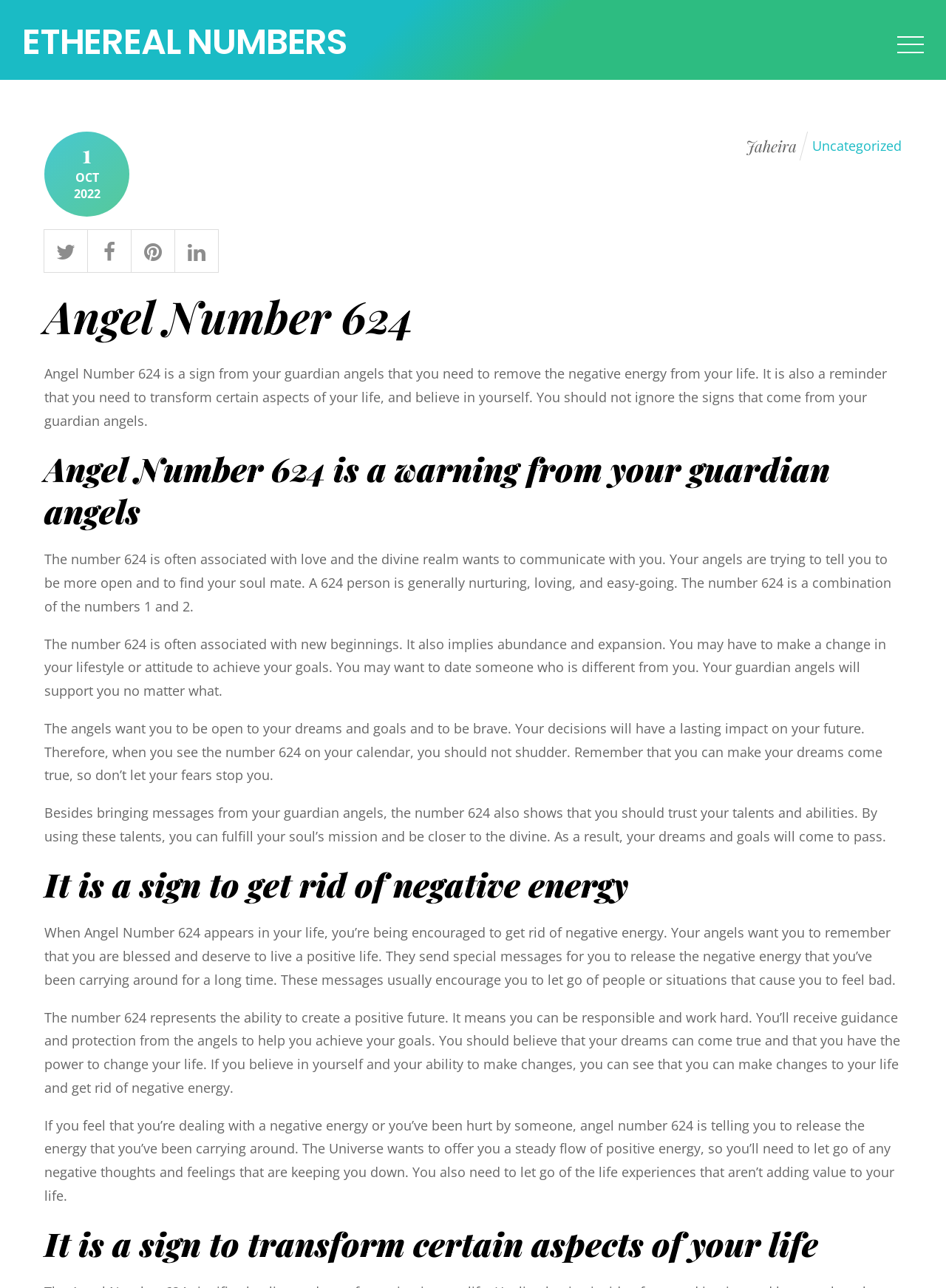Locate the bounding box for the described UI element: "Uncategorized". Ensure the coordinates are four float numbers between 0 and 1, formatted as [left, top, right, bottom].

[0.859, 0.106, 0.953, 0.12]